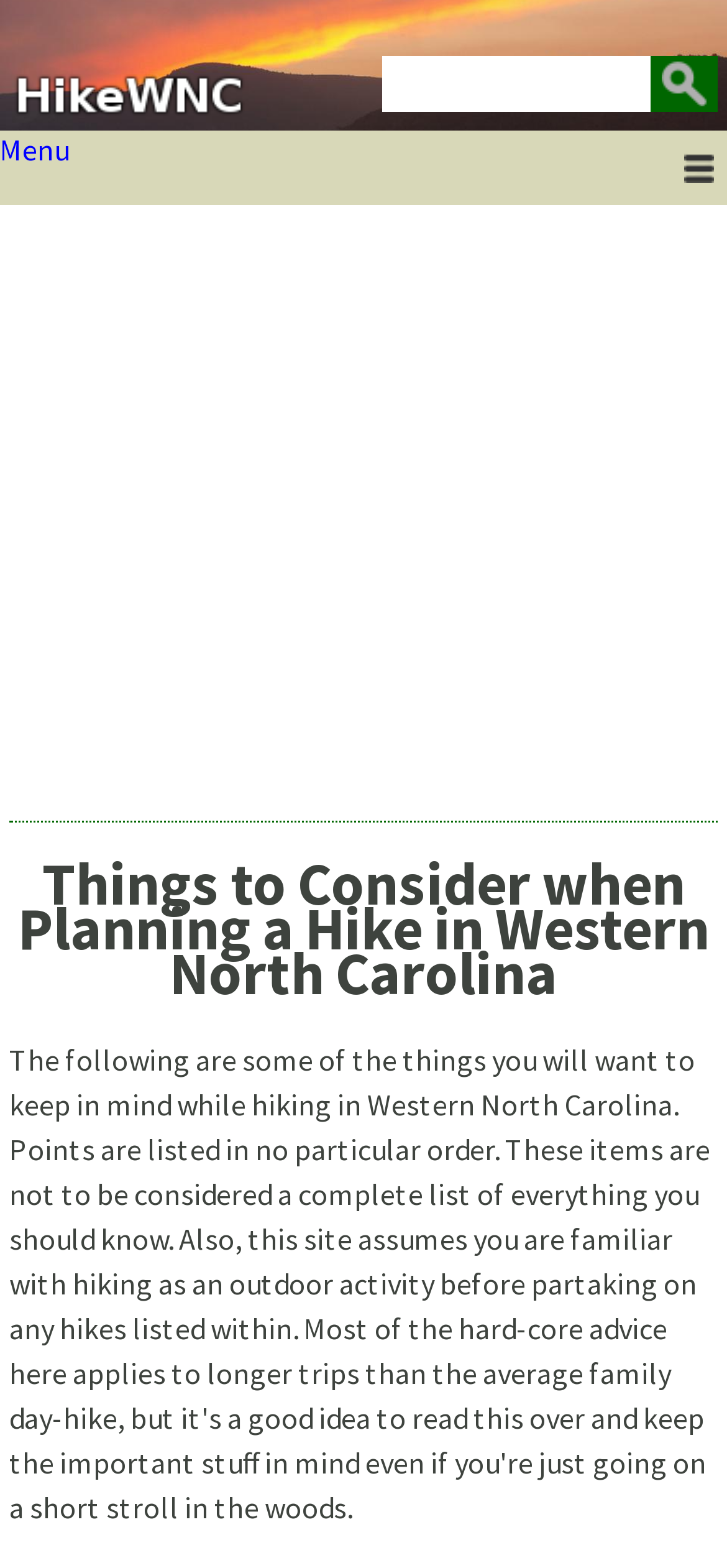What is the purpose of the textbox at the top?
Based on the content of the image, thoroughly explain and answer the question.

The textbox at the top of the webpage is accompanied by a 'Search' button, indicating that it is a search function. This allows users to search for specific content or information within the webpage.